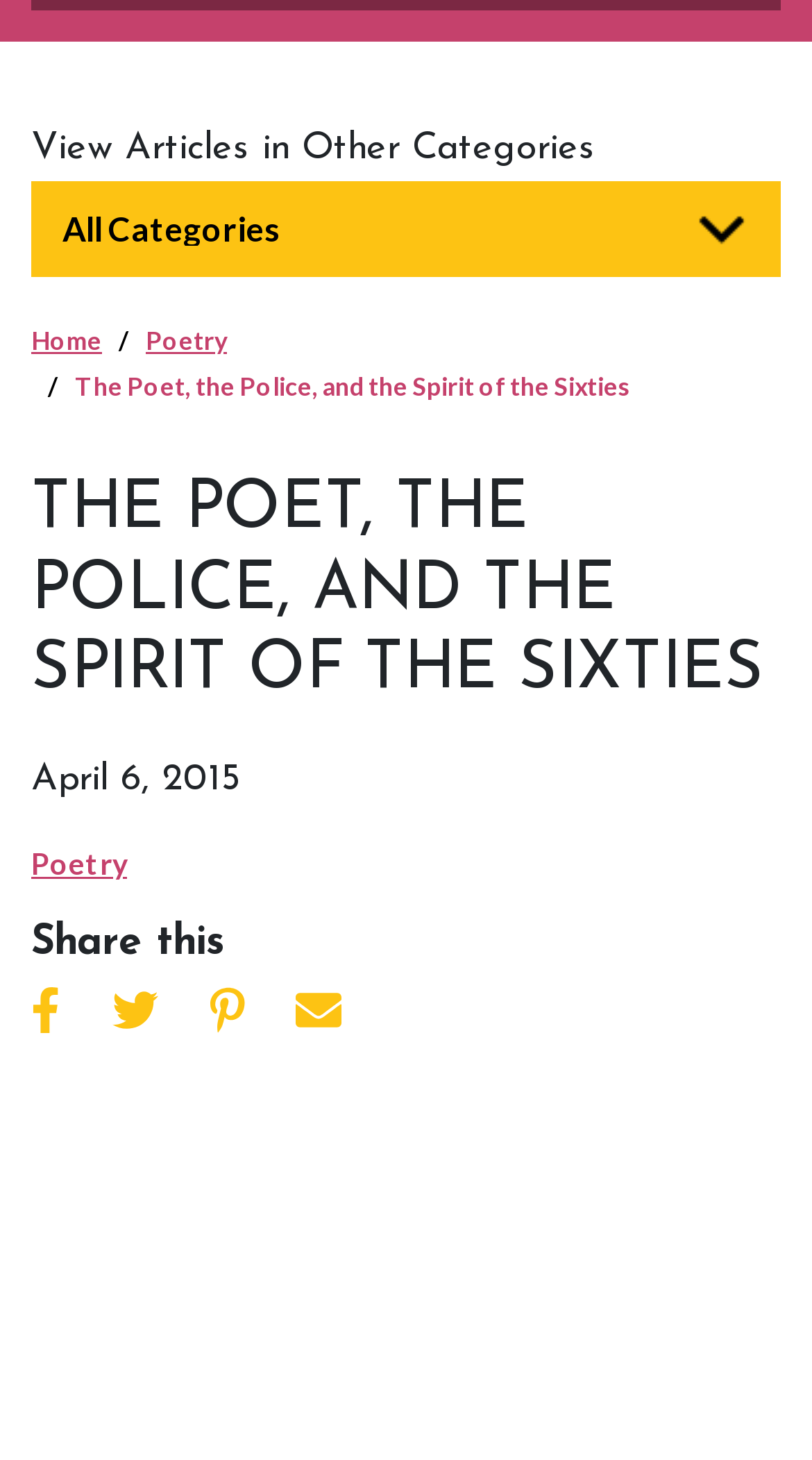Predict the bounding box coordinates of the UI element that matches this description: "Send Email". The coordinates should be in the format [left, top, right, bottom] with each value between 0 and 1.

[0.365, 0.672, 0.421, 0.711]